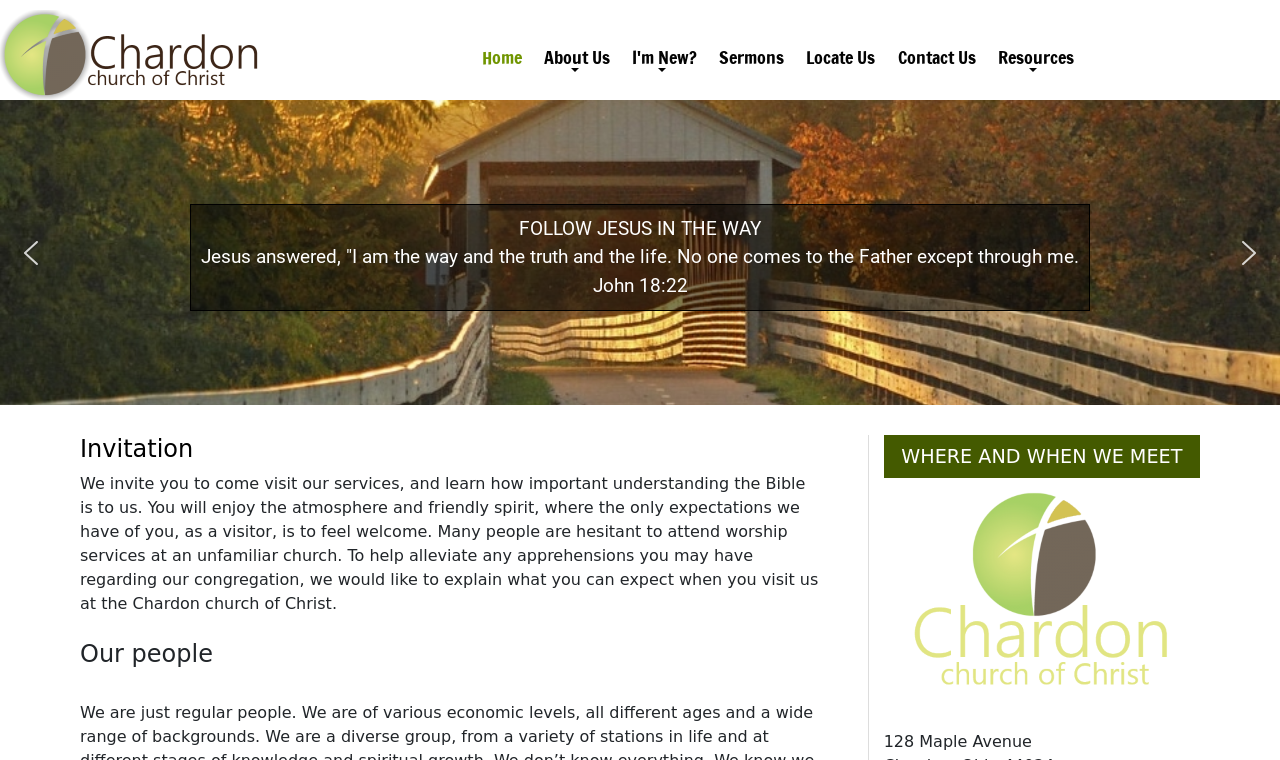Using the webpage screenshot, find the UI element described by aria-label="next arrow". Provide the bounding box coordinates in the format (top-left x, top-left y, bottom-right x, bottom-right y), ensuring all values are floating point numbers between 0 and 1.

[0.963, 0.311, 0.988, 0.354]